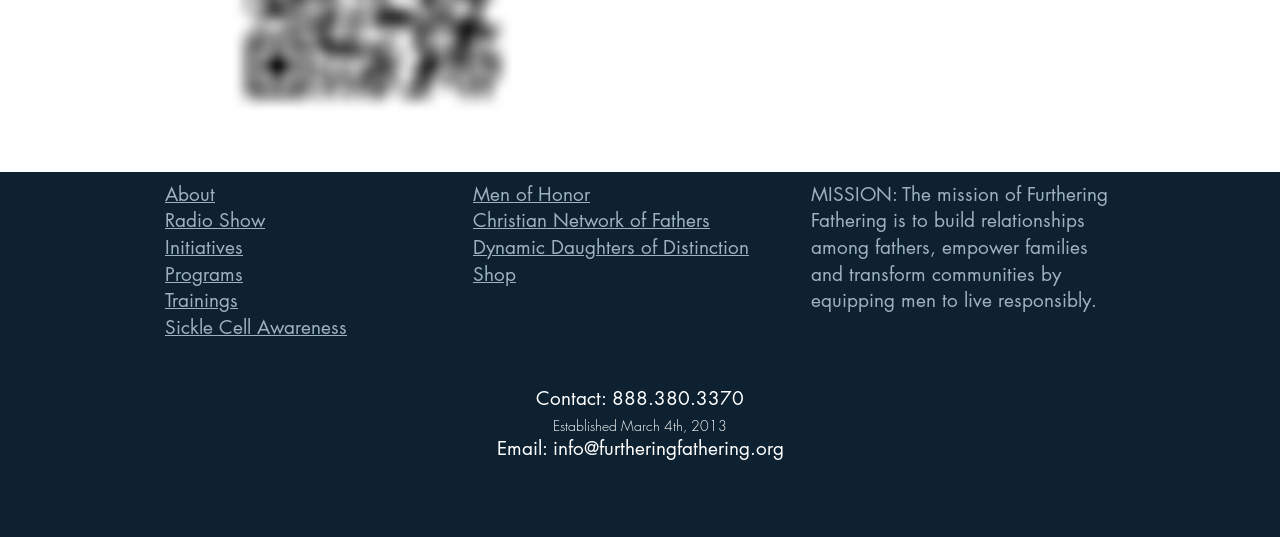Specify the bounding box coordinates of the element's area that should be clicked to execute the given instruction: "Visit 'Radio Show'". The coordinates should be four float numbers between 0 and 1, i.e., [left, top, right, bottom].

[0.129, 0.388, 0.207, 0.435]